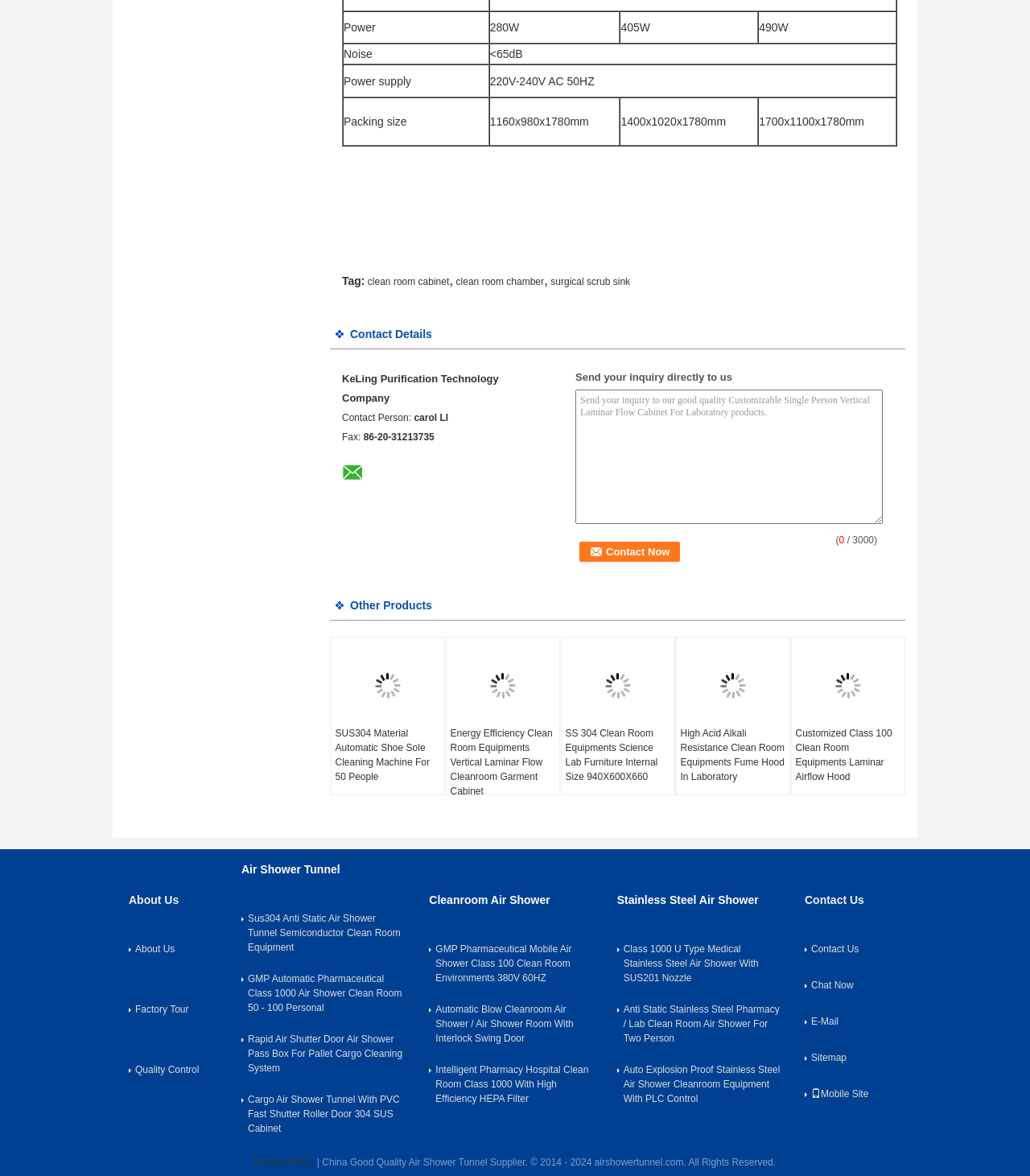Predict the bounding box of the UI element based on this description: "clean room chamber".

[0.443, 0.235, 0.528, 0.244]